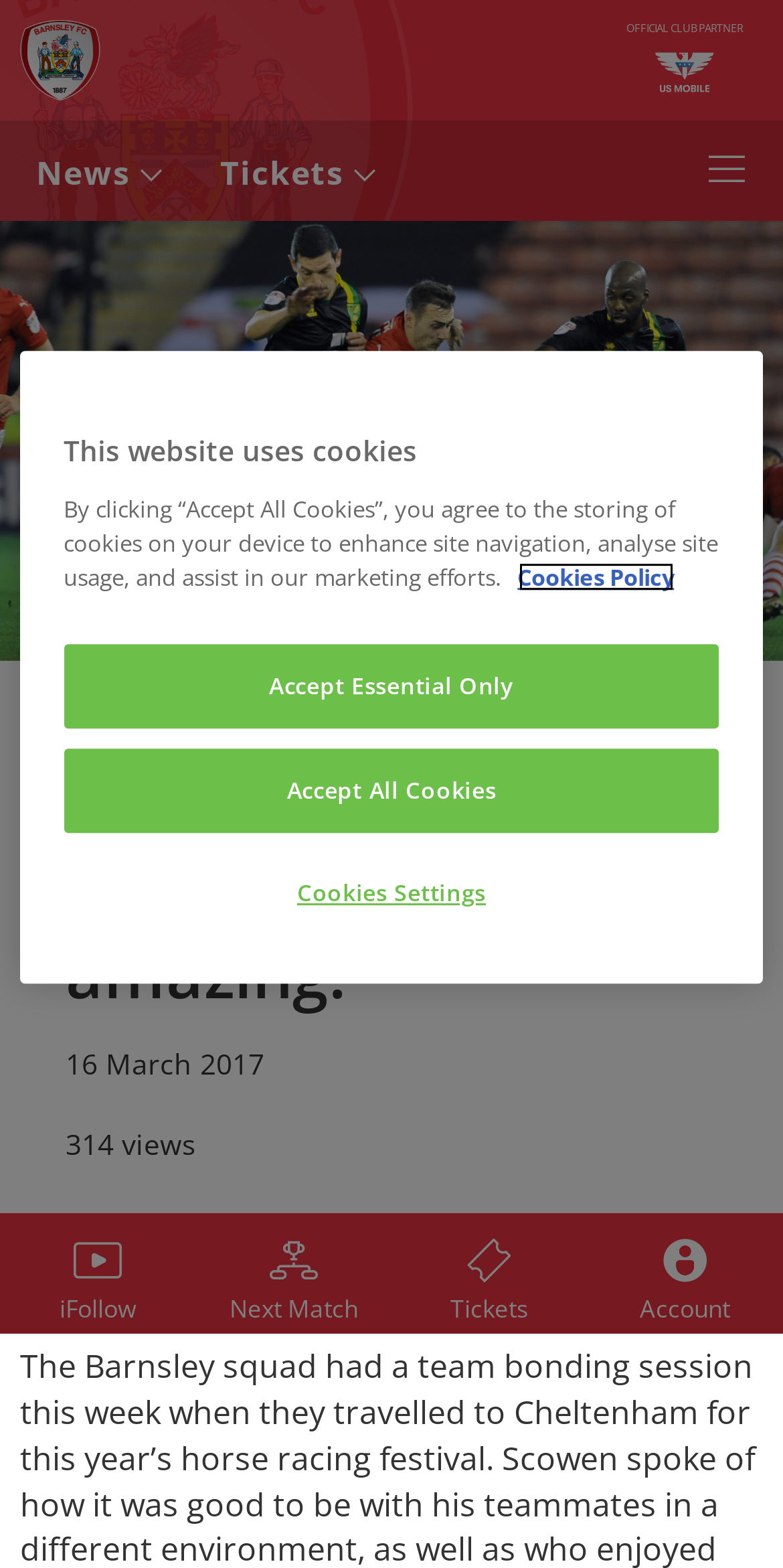Kindly provide the bounding box coordinates of the section you need to click on to fulfill the given instruction: "Visit f.lux website".

None